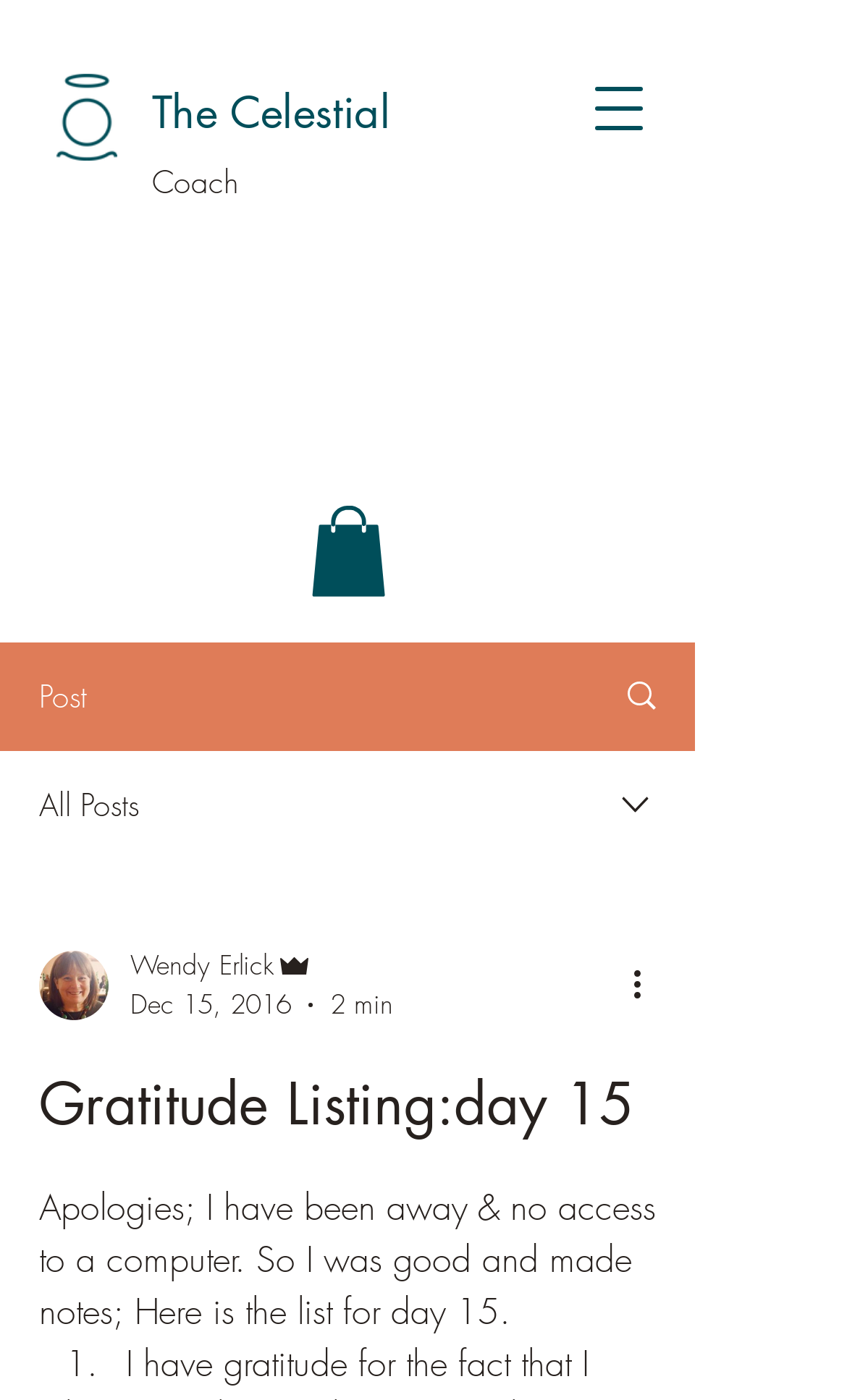What is the name of the website? Based on the screenshot, please respond with a single word or phrase.

The Celestial Coach